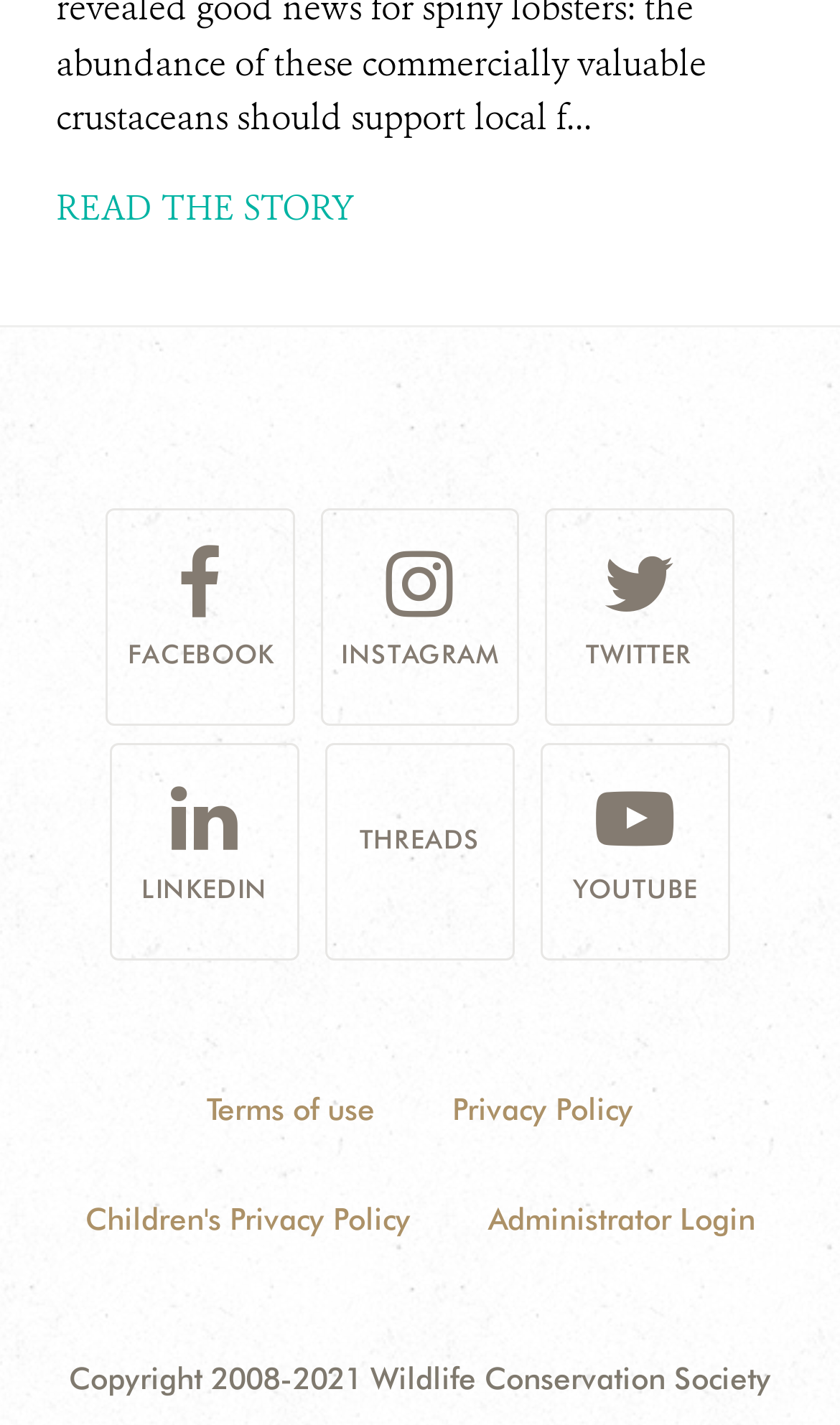Please provide the bounding box coordinates for the element that needs to be clicked to perform the instruction: "Go to LinkedIn page". The coordinates must consist of four float numbers between 0 and 1, formatted as [left, top, right, bottom].

None